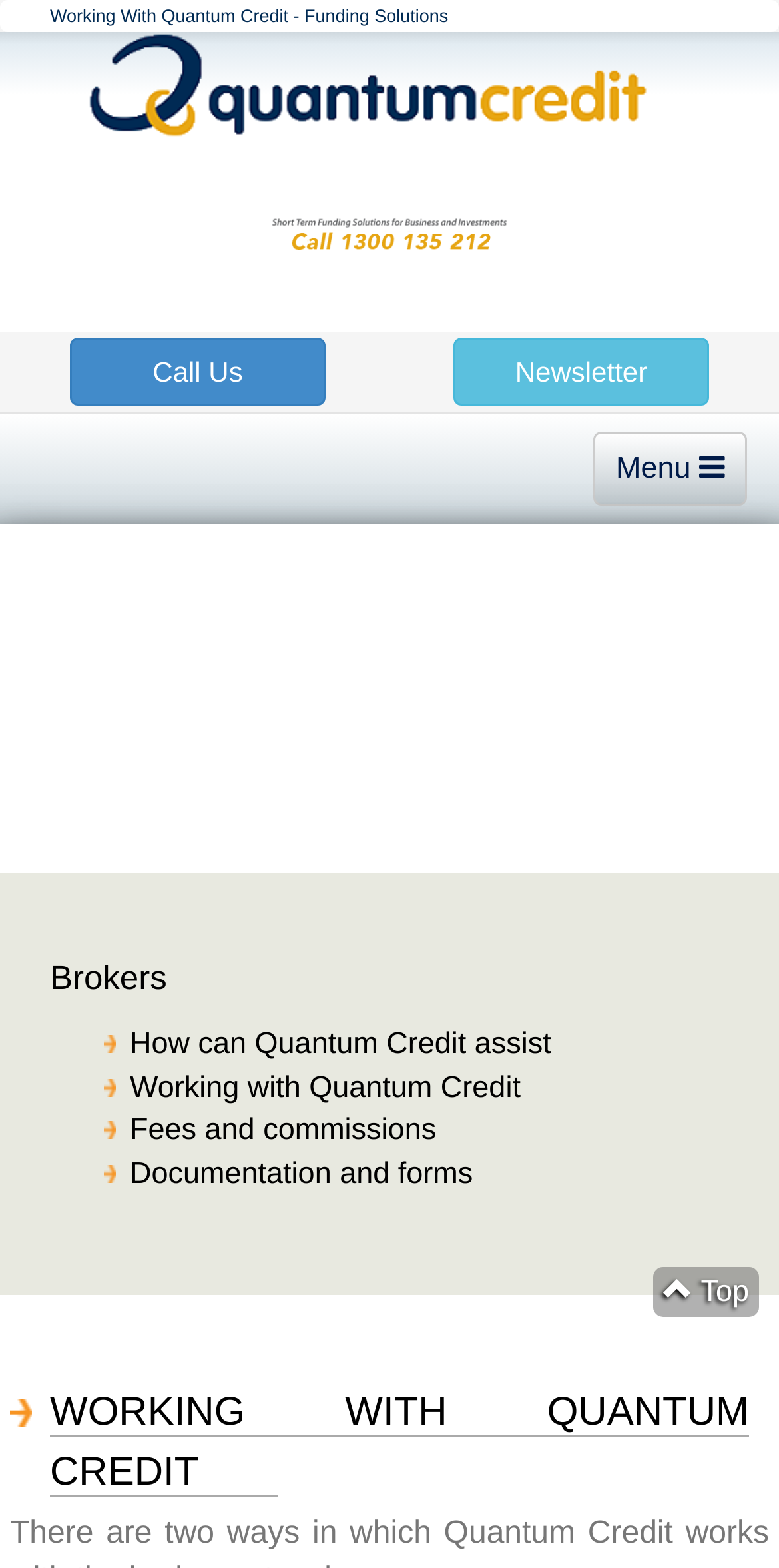Please identify the bounding box coordinates of the area that needs to be clicked to fulfill the following instruction: "Click on the top link."

[0.838, 0.807, 0.974, 0.84]